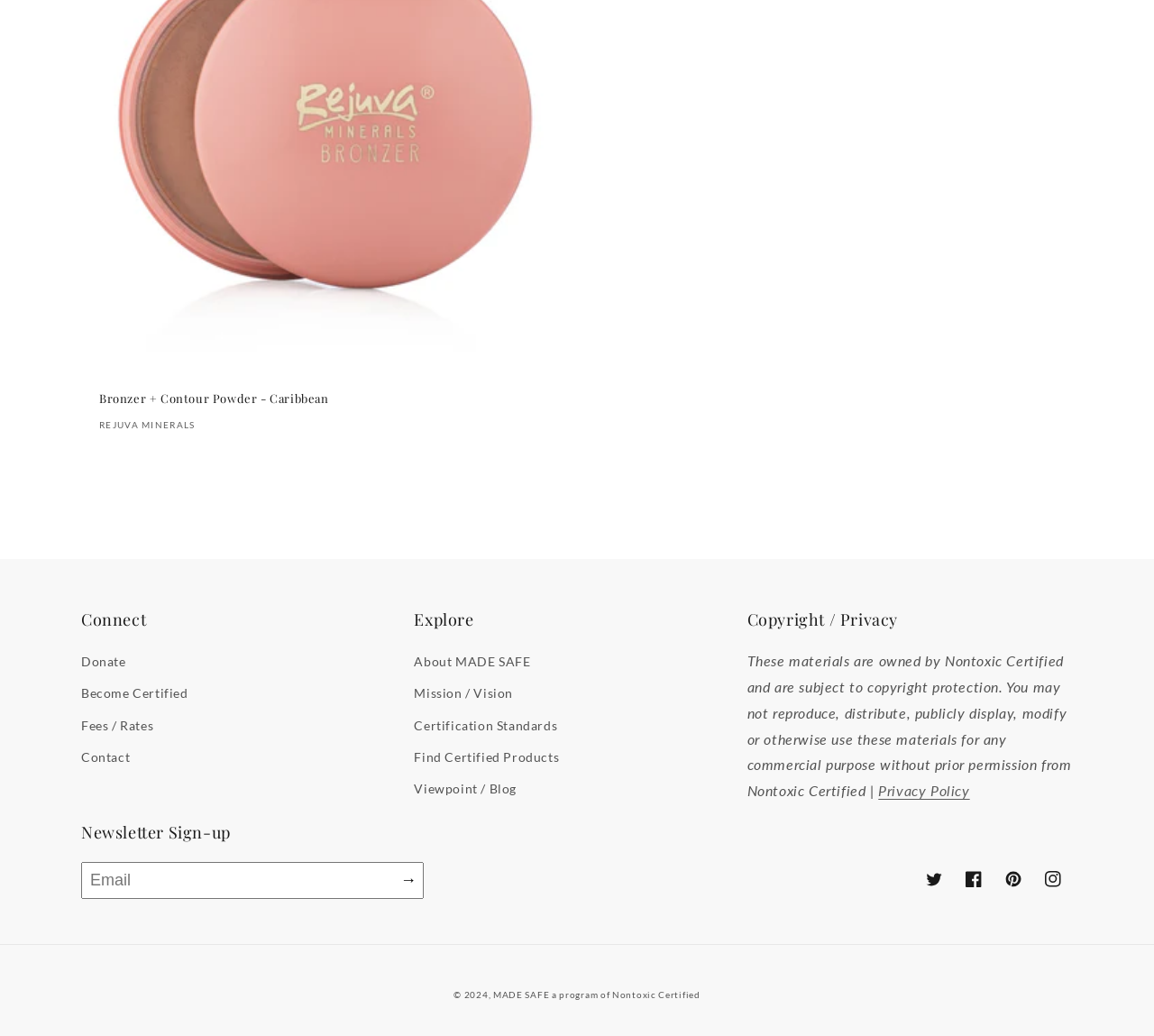Can you pinpoint the bounding box coordinates for the clickable element required for this instruction: "View product details"? The coordinates should be four float numbers between 0 and 1, i.e., [left, top, right, bottom].

[0.086, 0.378, 0.481, 0.392]